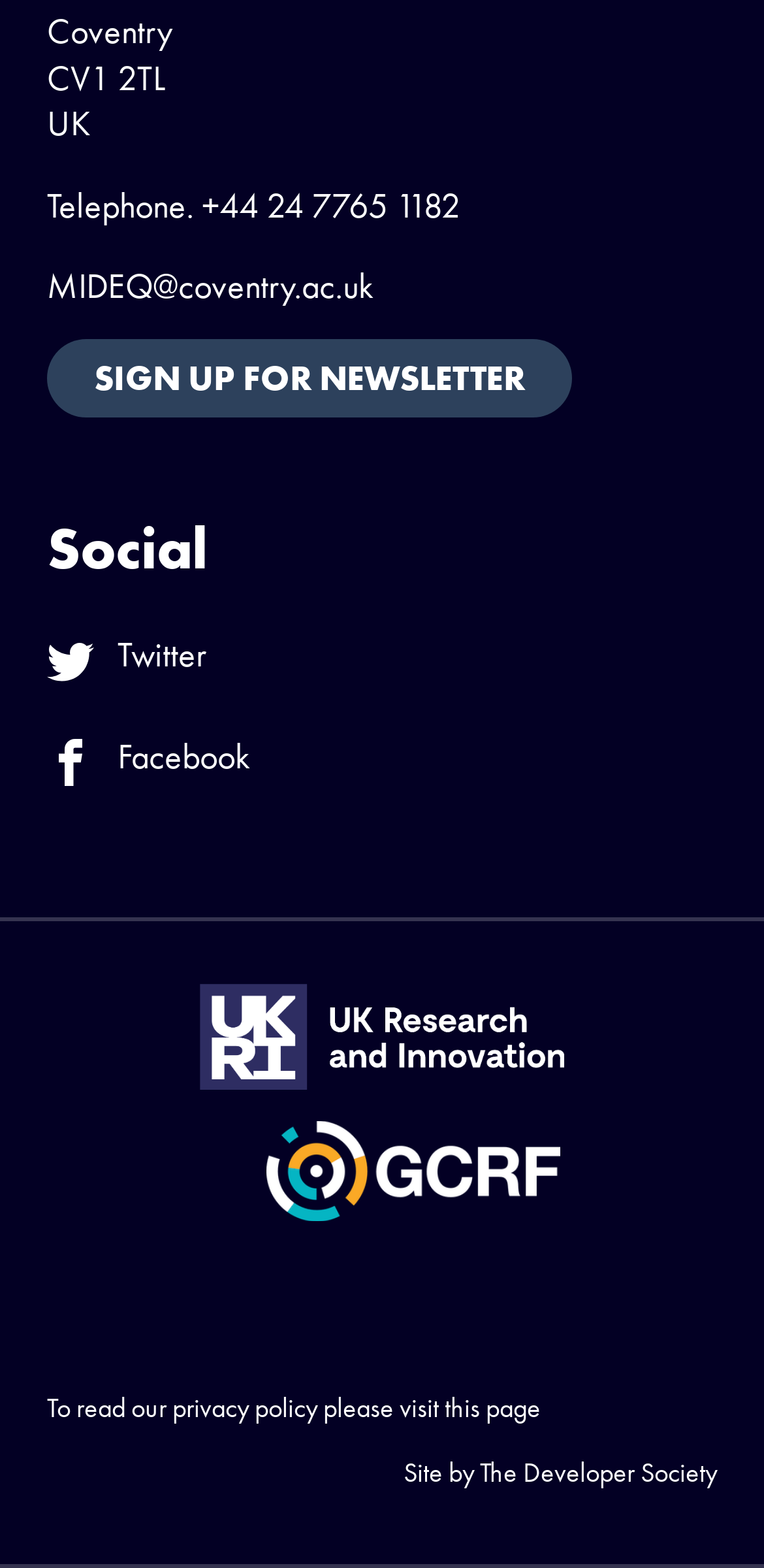Extract the bounding box of the UI element described as: "The Developer Society".

[0.628, 0.927, 0.938, 0.95]